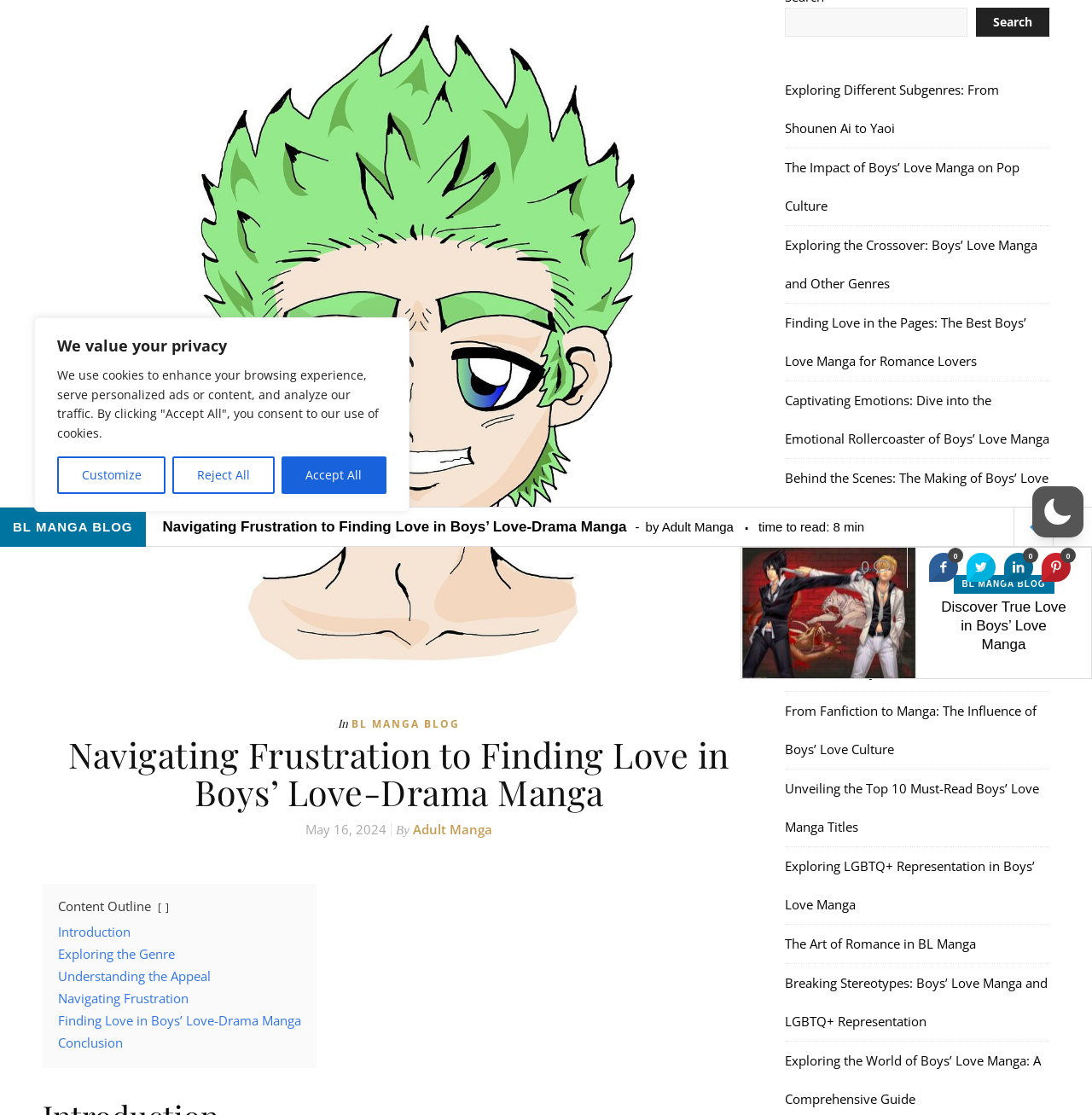Locate the bounding box coordinates for the element described below: "Exploring the Genre". The coordinates must be four float values between 0 and 1, formatted as [left, top, right, bottom].

[0.053, 0.848, 0.16, 0.863]